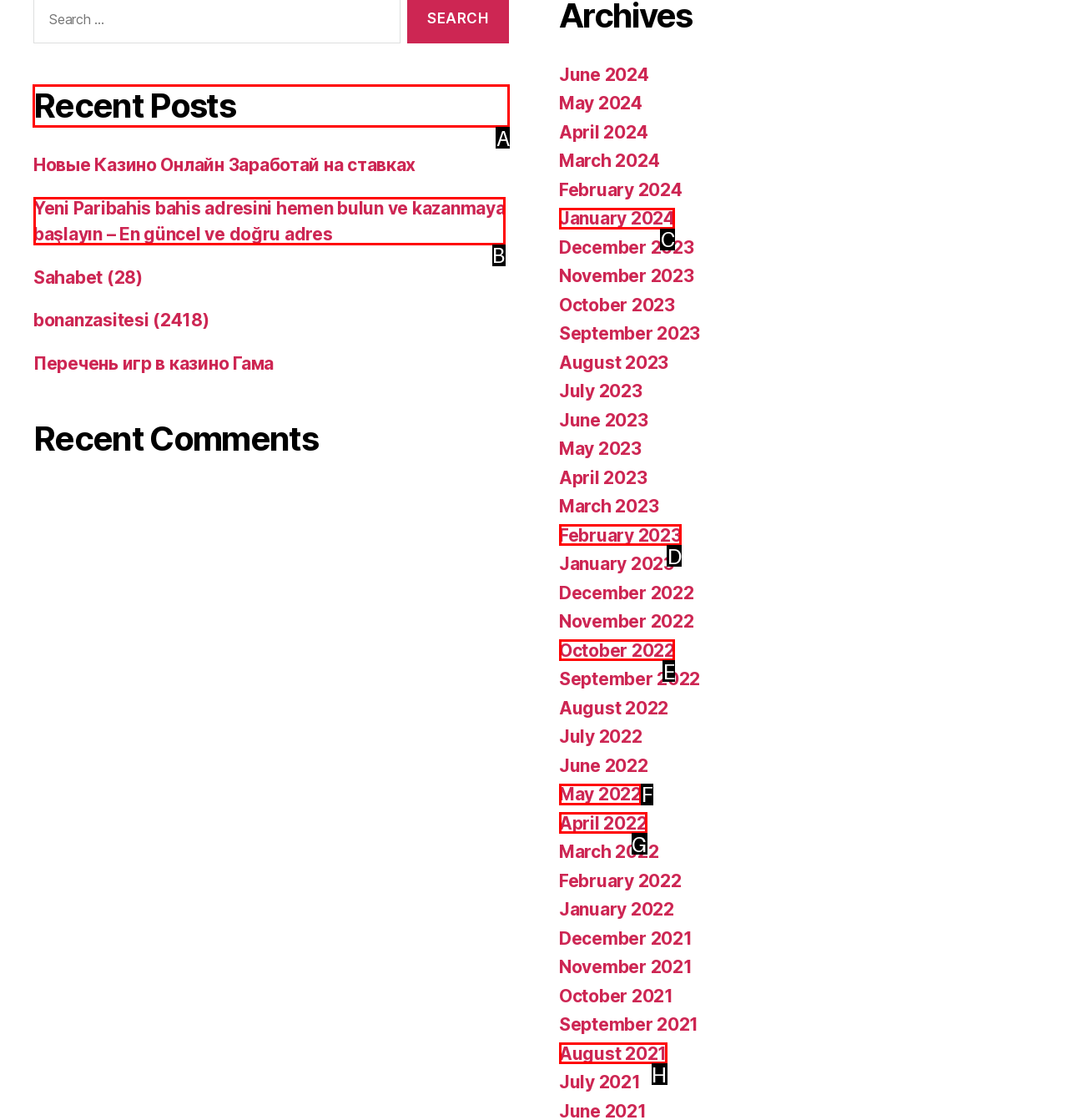What option should I click on to execute the task: View recent posts? Give the letter from the available choices.

A